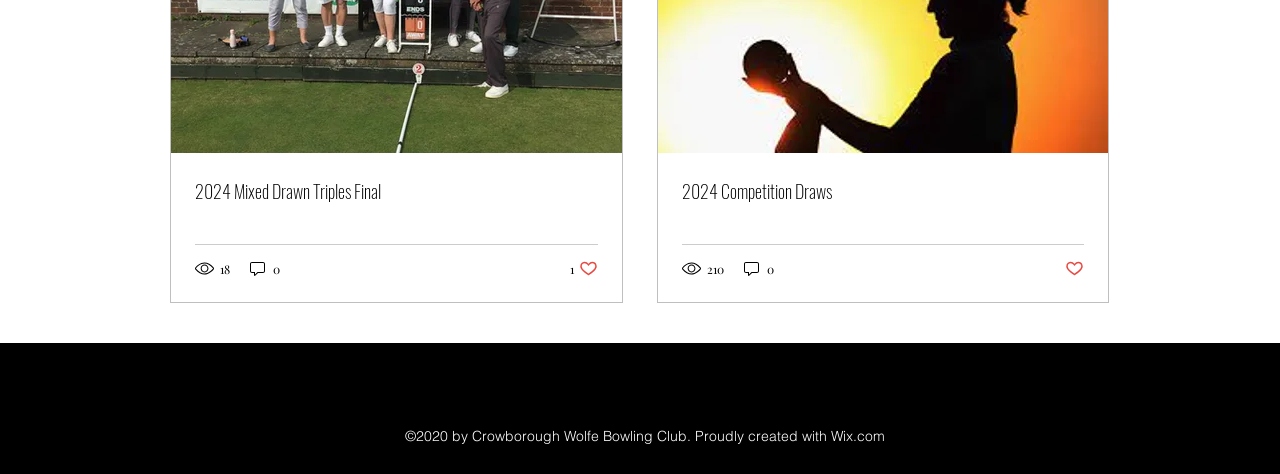Locate the bounding box coordinates of the element that needs to be clicked to carry out the instruction: "View 2024 Competition Draws". The coordinates should be given as four float numbers ranging from 0 to 1, i.e., [left, top, right, bottom].

[0.532, 0.374, 0.847, 0.429]